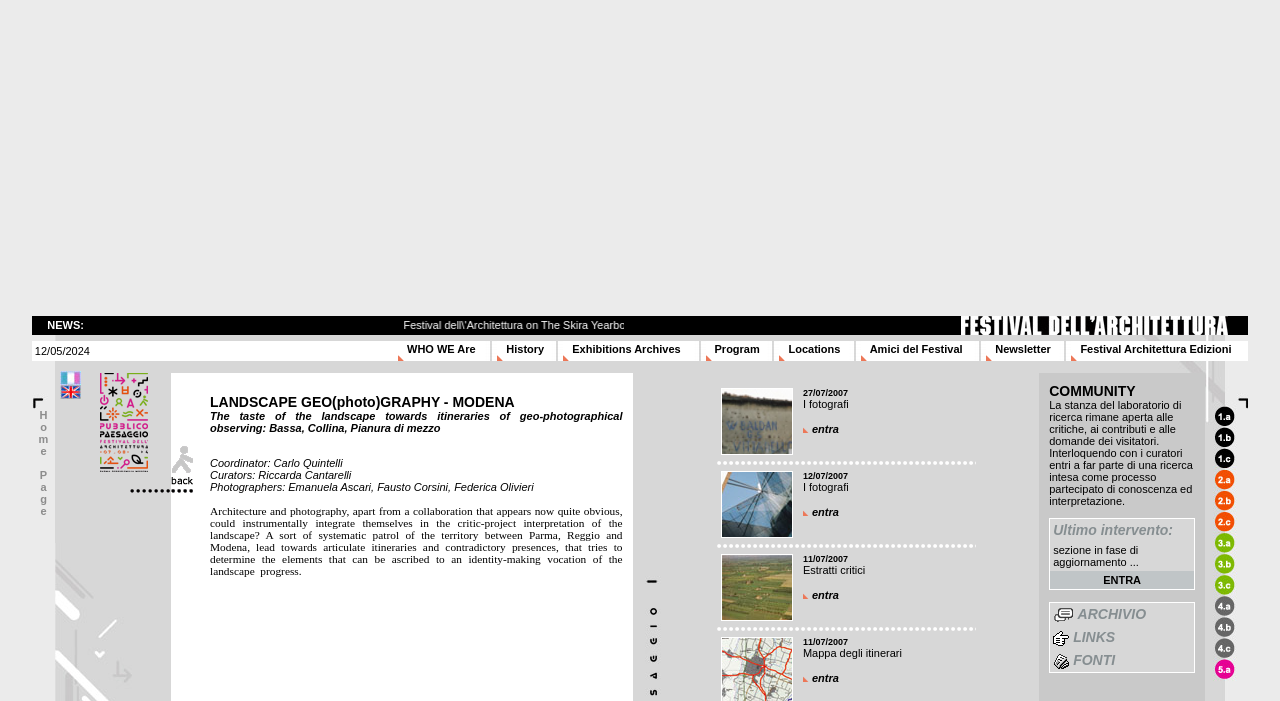Find the bounding box coordinates of the element I should click to carry out the following instruction: "View Festival dell'Architettura on The Skira Yearbook of World Architecture 2007-2008".

[0.303, 0.455, 0.611, 0.472]